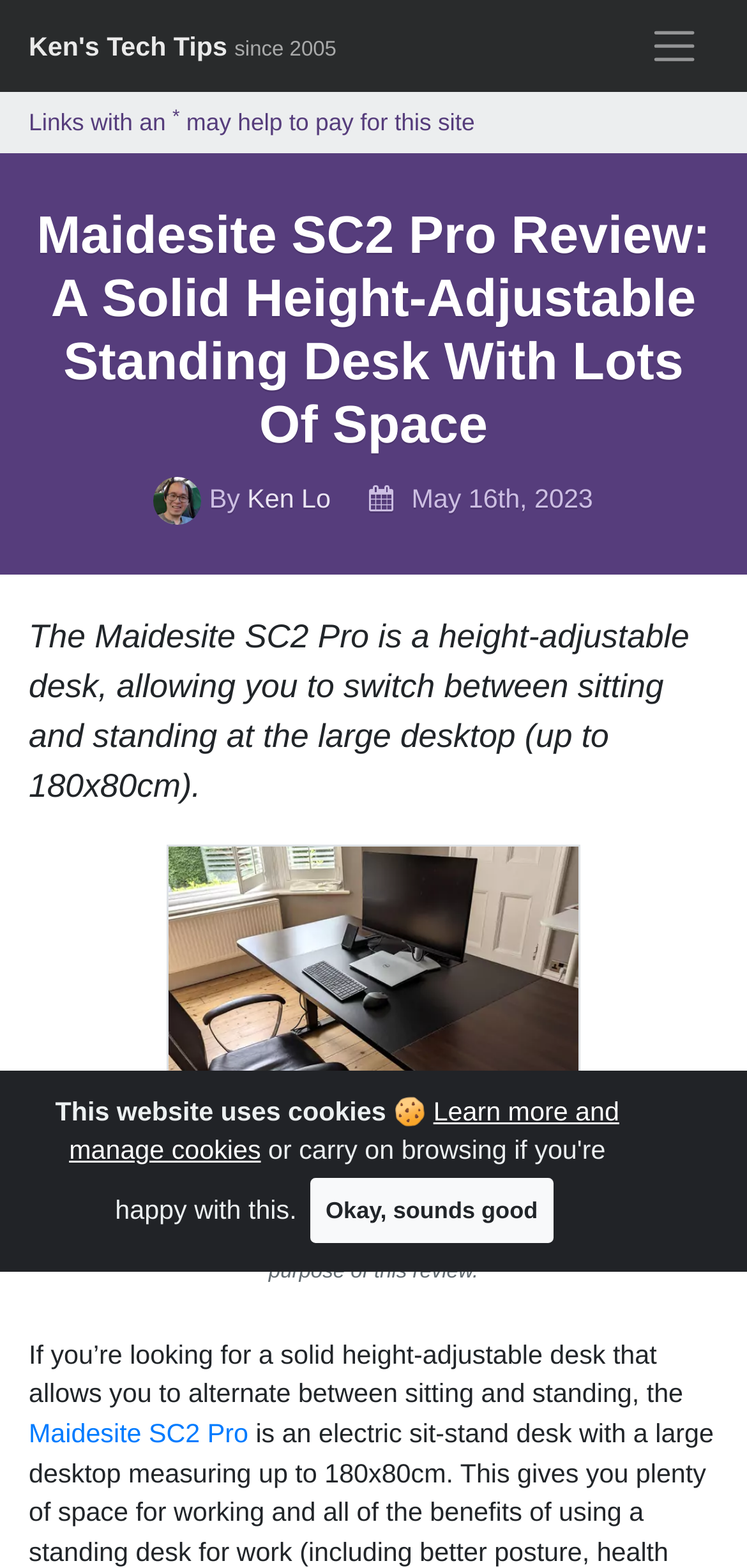Offer a meticulous caption that includes all visible features of the webpage.

The webpage is a review of the Maidesite SC2 Pro, a height-adjustable standing desk. At the top left, there is a link to skip to the content, followed by a link to "Ken's Tech Tips since 2005" and a button to toggle navigation at the top right. 

Below the navigation button, there is a heading that reads "Maidesite SC2 Pro Review: A Solid Height-Adjustable Standing Desk With Lots Of Space". 

To the right of the heading, there is an image, accompanied by the text "By Ken Lo" and the date "May 16th, 2023". 

Below the image, there is a paragraph of text that summarizes the product, stating that it is a height-adjustable desk that allows users to switch between sitting and standing at a large desktop. 

Following this paragraph, there is a figure with a caption that thanks Maidesite for providing the desk for review. 

The next paragraph of text discusses the desk's features, with a link to the "Maidesite SC2 Pro" product. 

At the bottom of the page, there is a cookie alert that informs users that the website uses cookies, with options to learn more and manage cookies or close the alert.